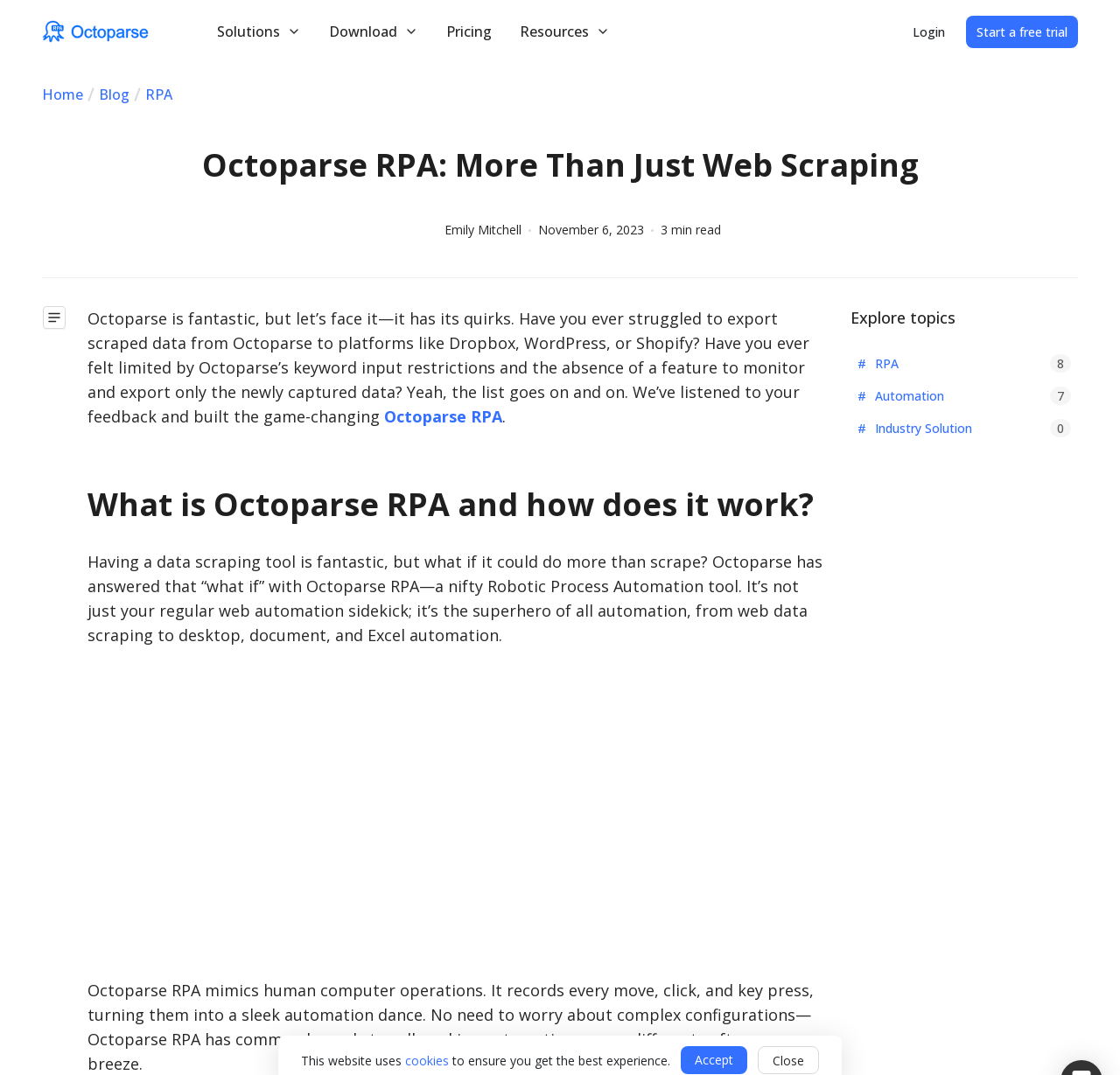Please find the bounding box coordinates of the element that you should click to achieve the following instruction: "Click the THE PIE DOCTOR link". The coordinates should be presented as four float numbers between 0 and 1: [left, top, right, bottom].

None